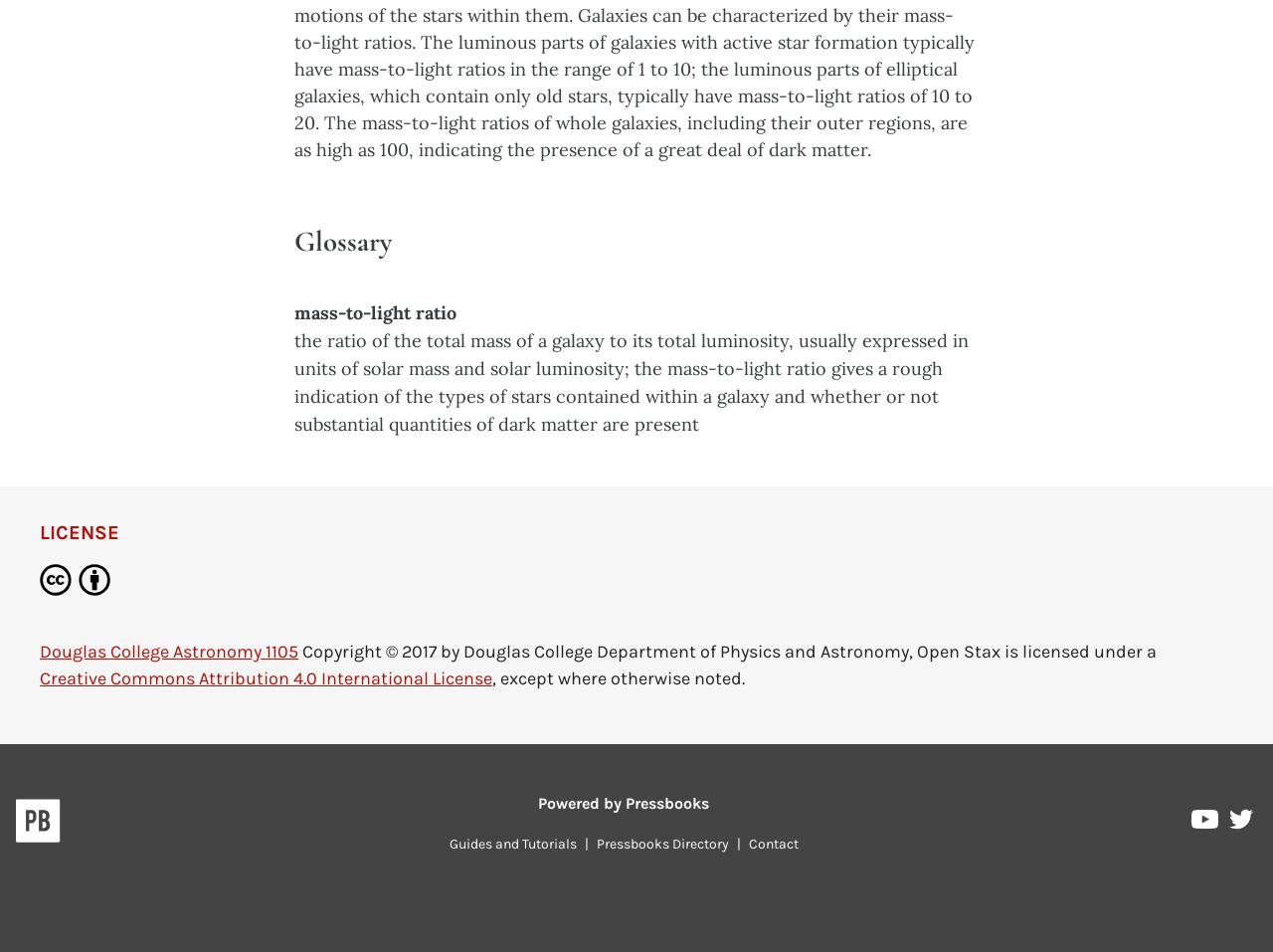Highlight the bounding box of the UI element that corresponds to this description: "aria-label="More actions"".

None